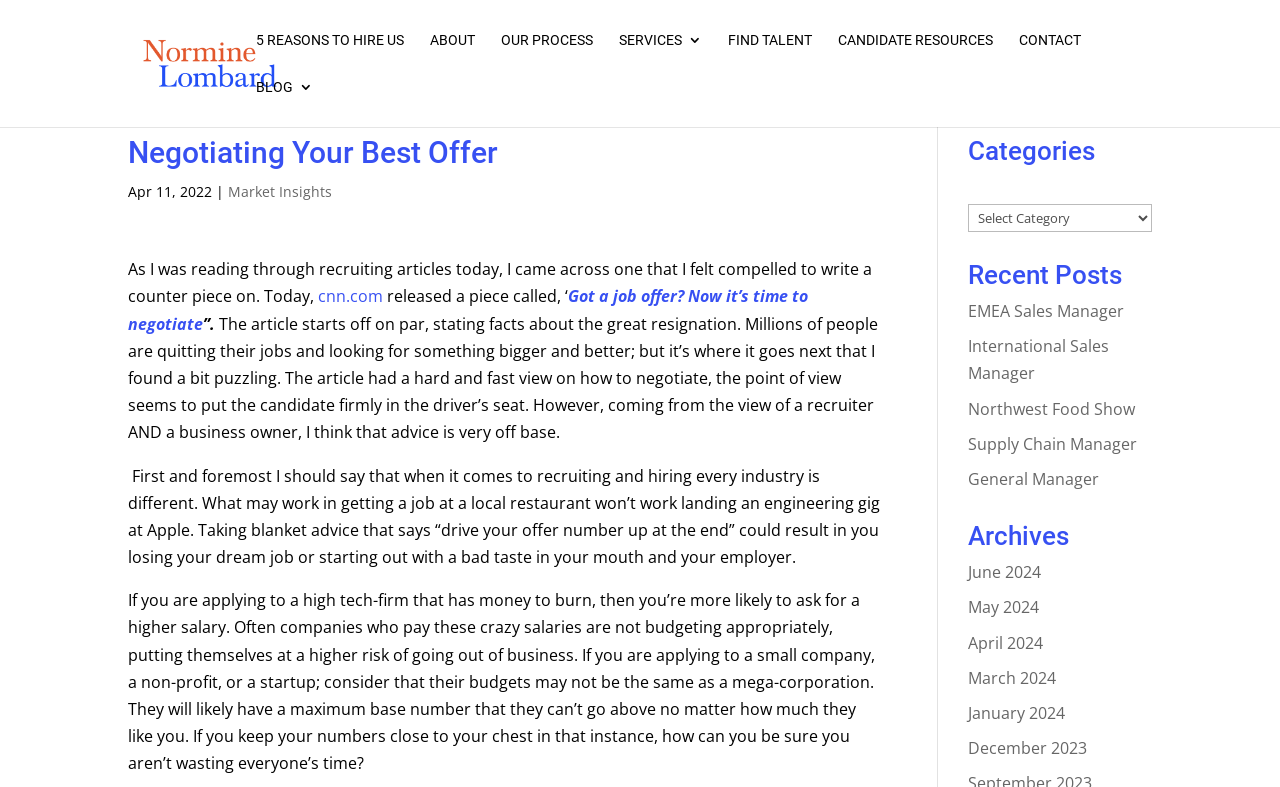Identify the bounding box coordinates for the region of the element that should be clicked to carry out the instruction: "Visit the 'cnn.com' website". The bounding box coordinates should be four float numbers between 0 and 1, i.e., [left, top, right, bottom].

[0.248, 0.363, 0.299, 0.391]